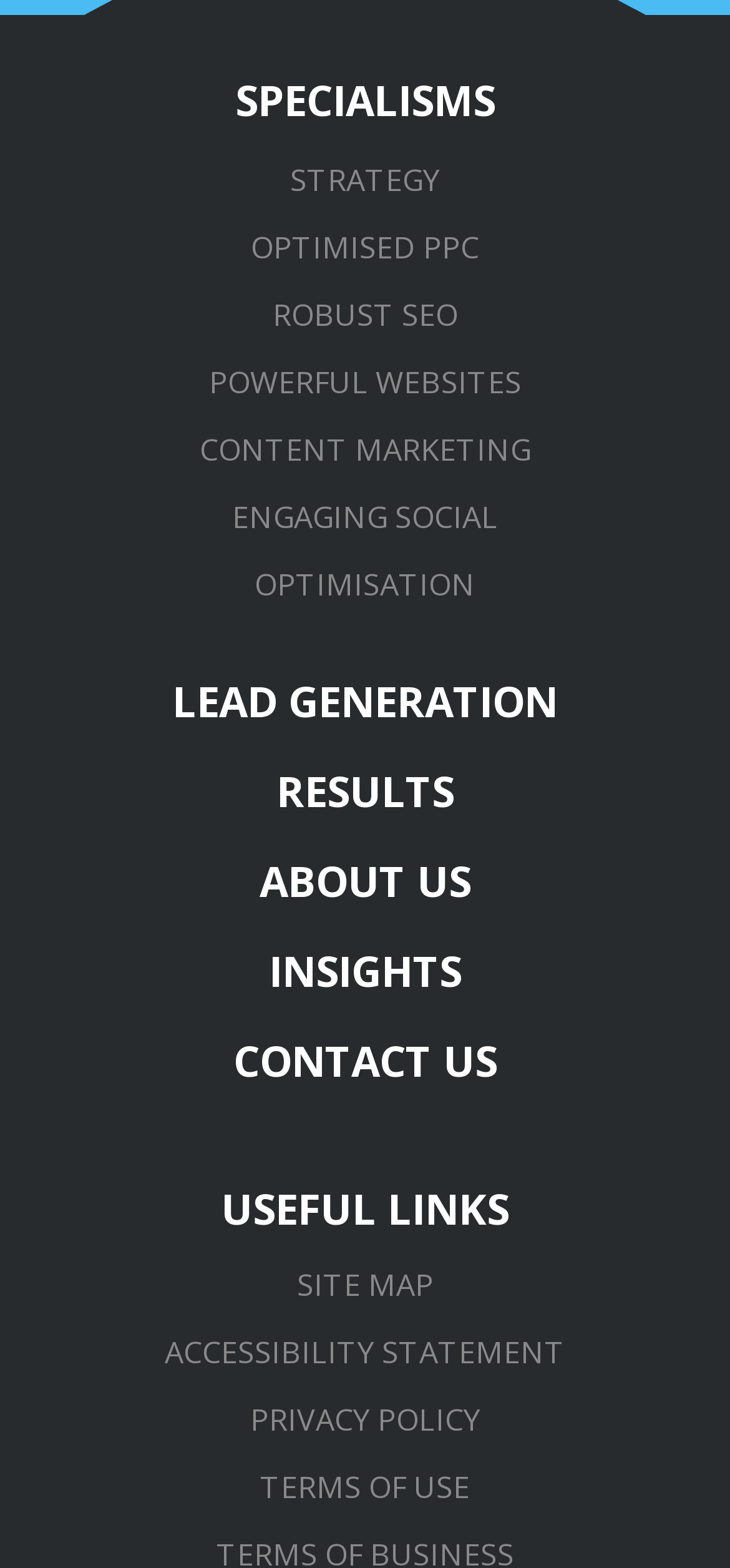Please determine the bounding box of the UI element that matches this description: Specialisms. The coordinates should be given as (top-left x, top-left y, bottom-right x, bottom-right y), with all values between 0 and 1.

[0.0, 0.046, 1.0, 0.096]